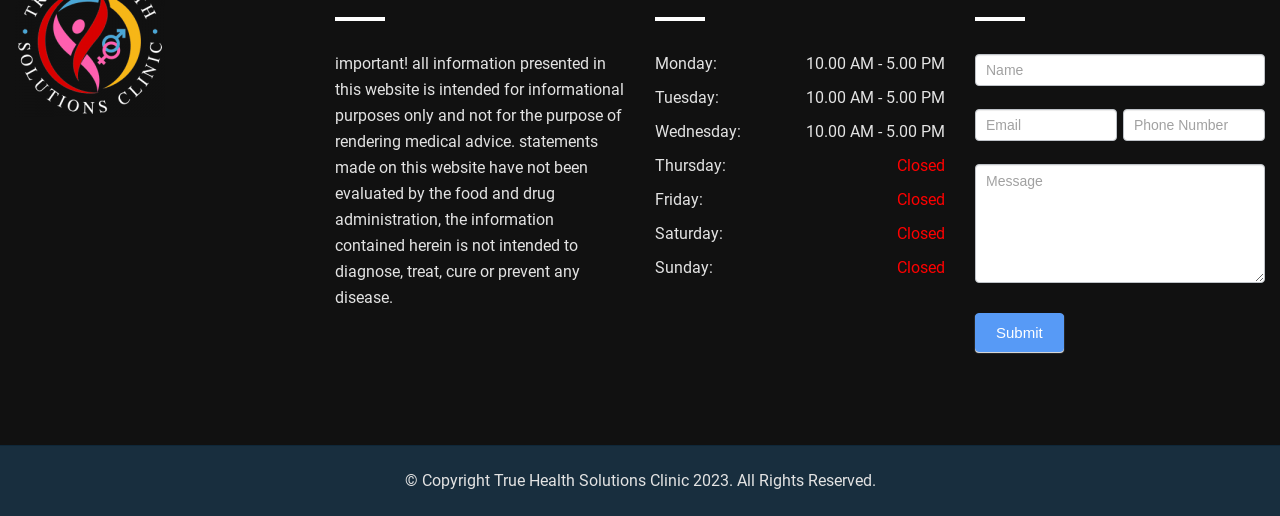What are the clinic's hours on Monday?
Answer the question with as much detail as you can, using the image as a reference.

I found the clinic's hours by looking at the section that lists the days of the week. Under 'Monday:', I saw the hours listed as '10.00 AM - 5.00 PM'.